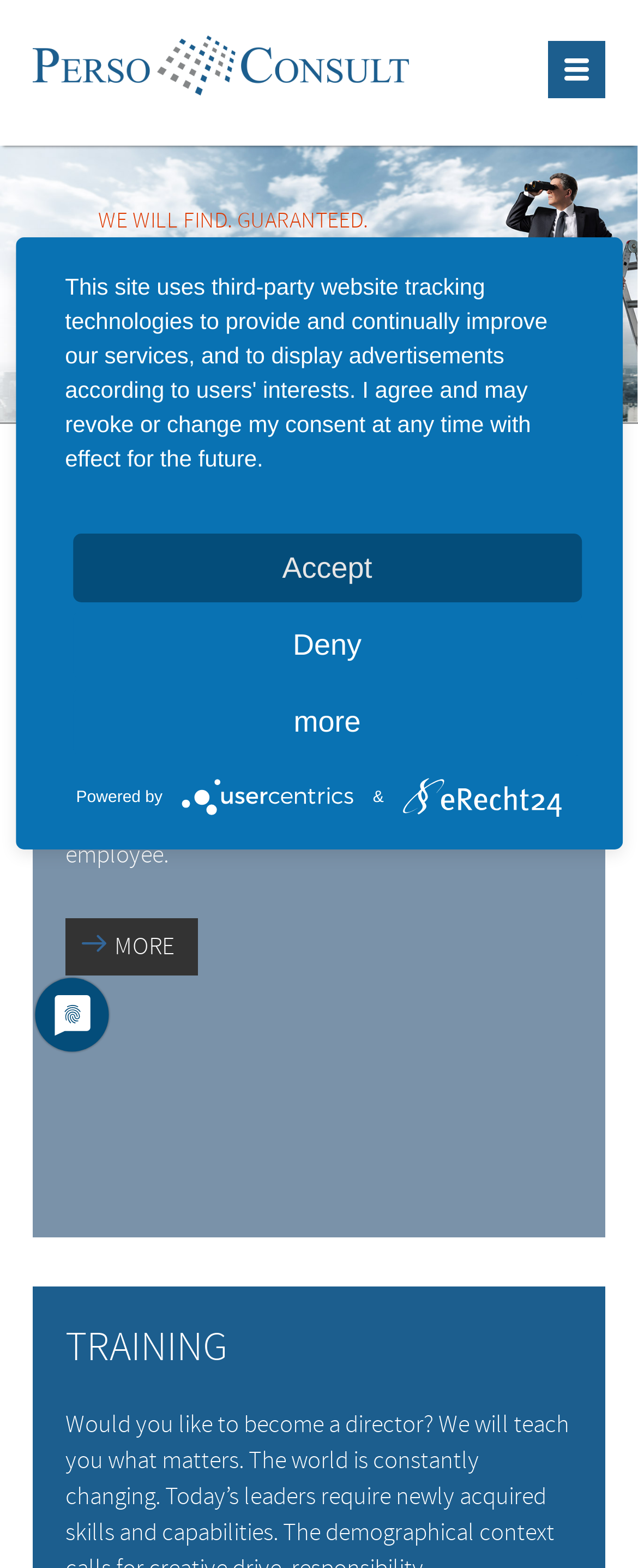Bounding box coordinates must be specified in the format (top-left x, top-left y, bottom-right x, bottom-right y). All values should be floating point numbers between 0 and 1. What are the bounding box coordinates of the UI element described as: more

[0.115, 0.438, 0.911, 0.482]